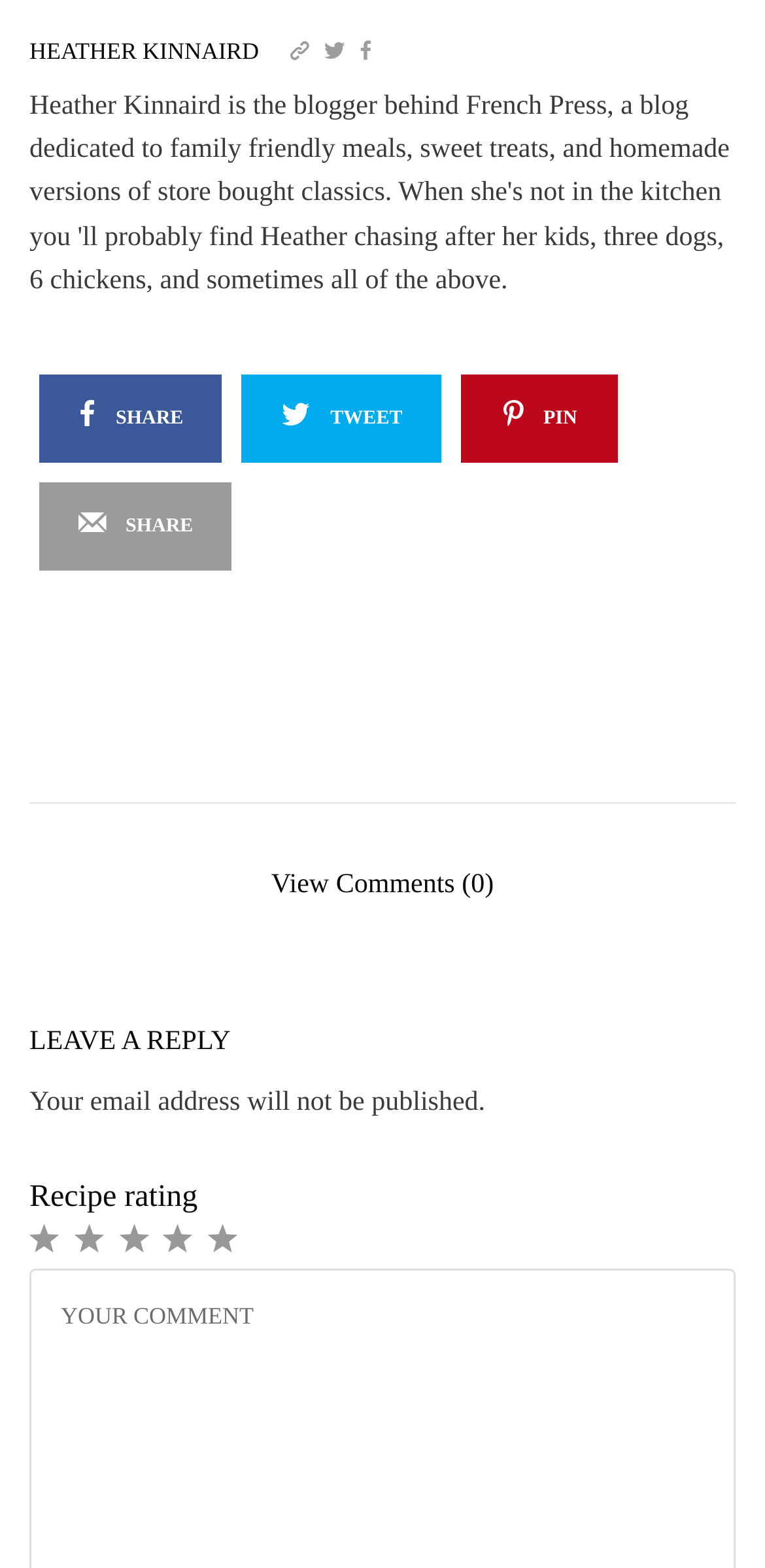Find the bounding box of the element with the following description: "View Comments (0)". The coordinates must be four float numbers between 0 and 1, formatted as [left, top, right, bottom].

[0.038, 0.513, 0.962, 0.574]